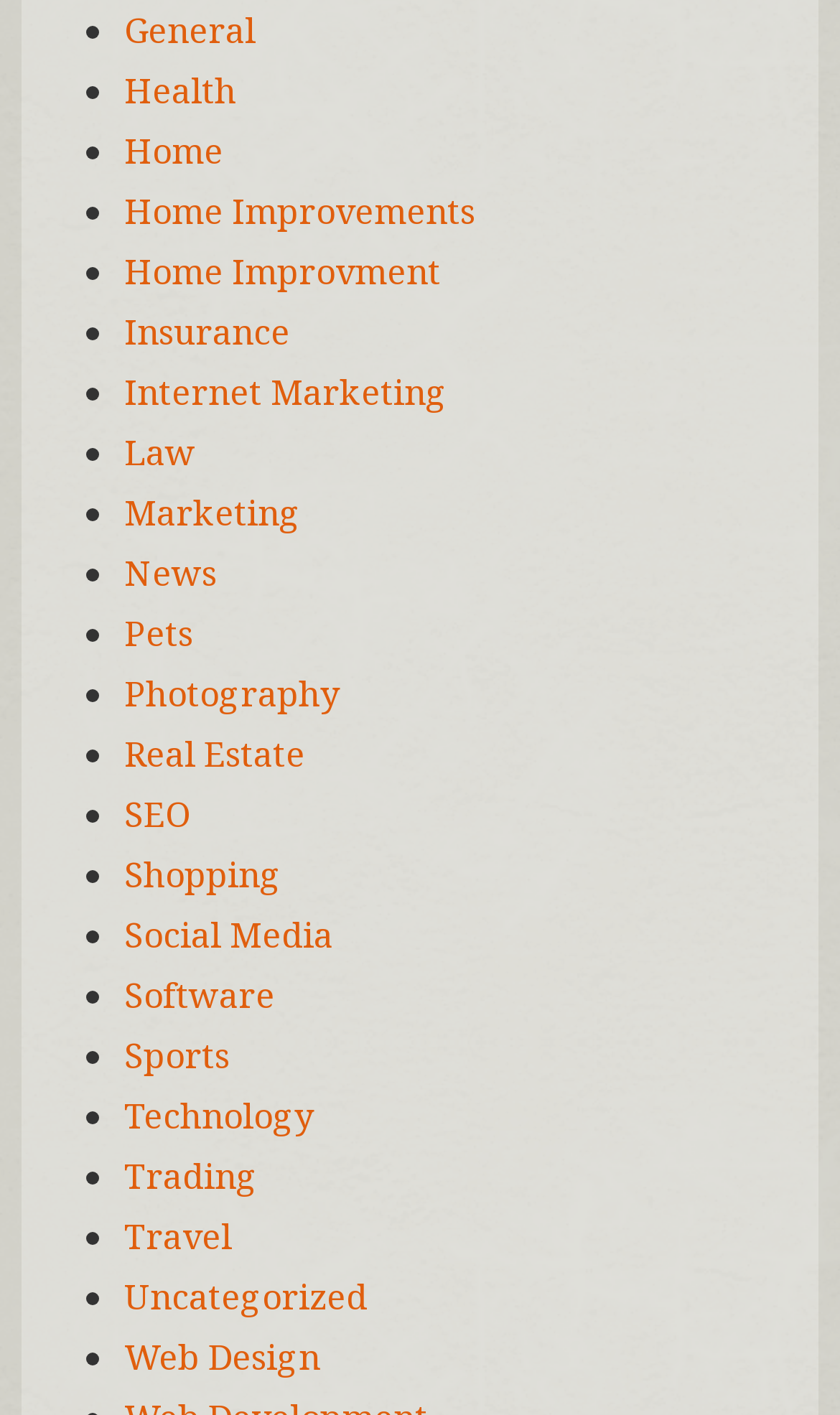Identify the bounding box for the UI element described as: "Uncategorized". The coordinates should be four float numbers between 0 and 1, i.e., [left, top, right, bottom].

None